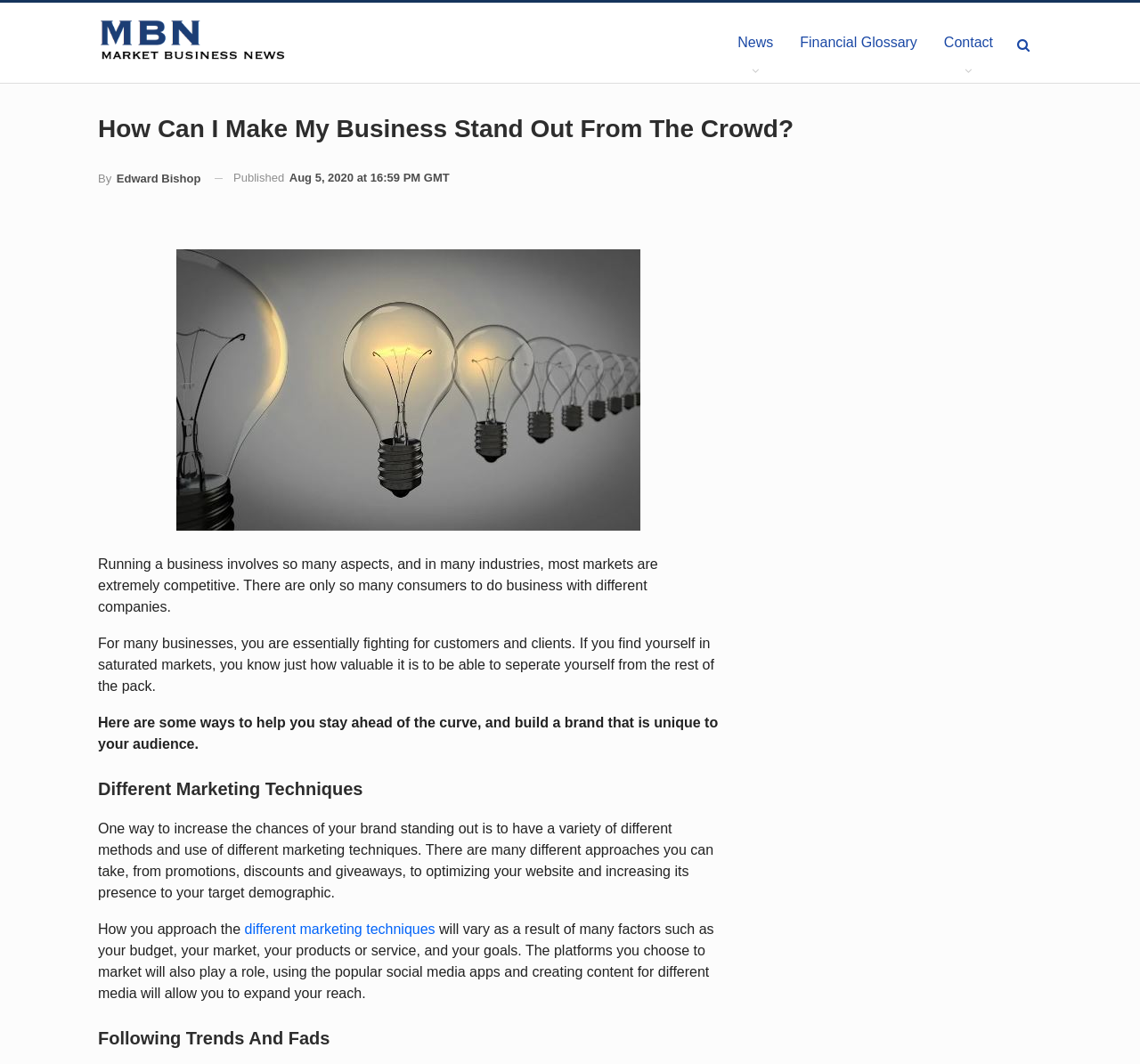What is the topic of the article?
Utilize the information in the image to give a detailed answer to the question.

The topic of the article can be inferred from the main heading 'How Can I Make My Business Stand Out From The Crowd?' and the content of the article which discusses ways to make a business stand out in a competitive market.